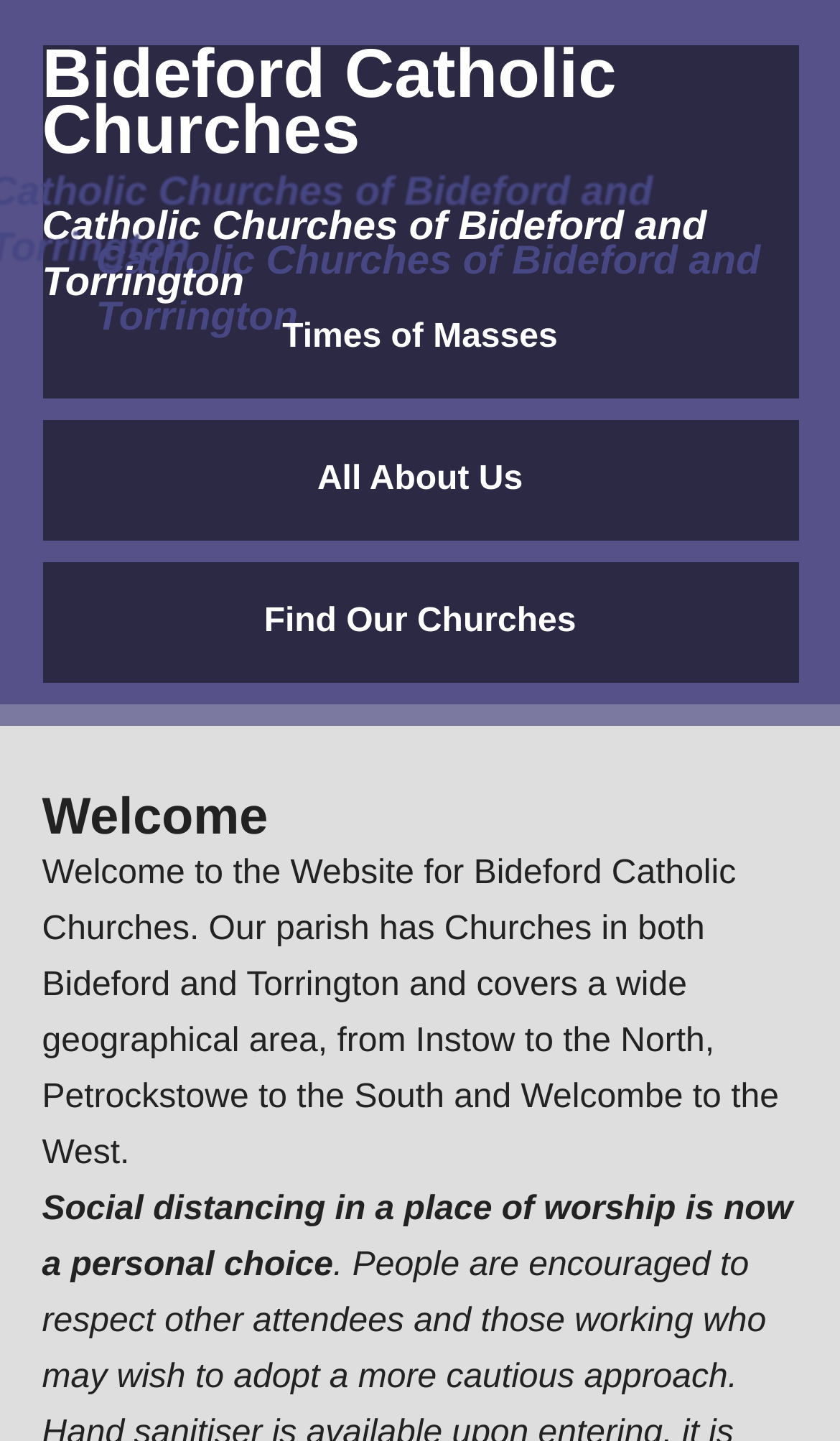Answer with a single word or phrase: 
How many churches are mentioned?

Two